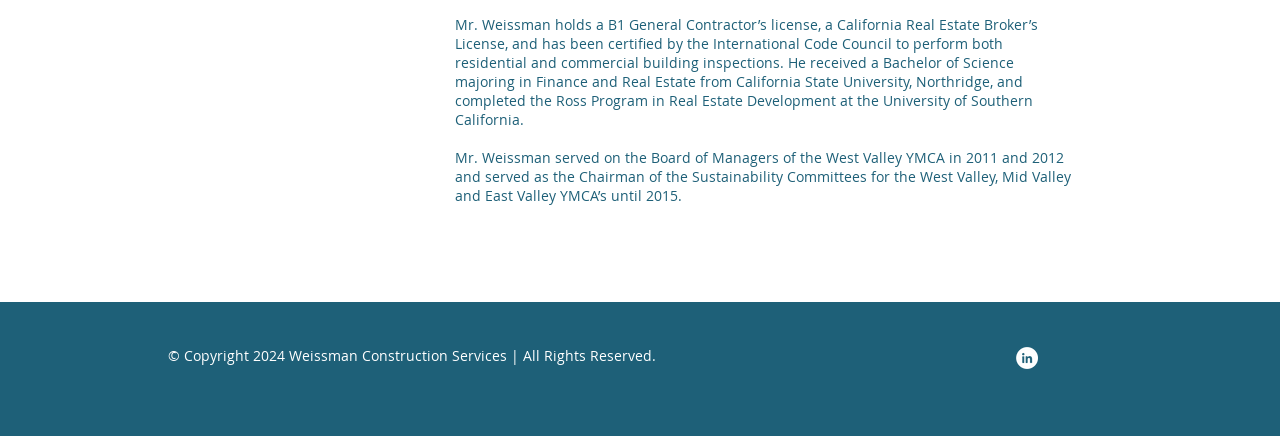What is the name of the university where Mr. Weissman completed the Ross Program?
Provide an in-depth answer to the question, covering all aspects.

According to the text description, Mr. Weissman completed the Ross Program in Real Estate Development at the University of Southern California.